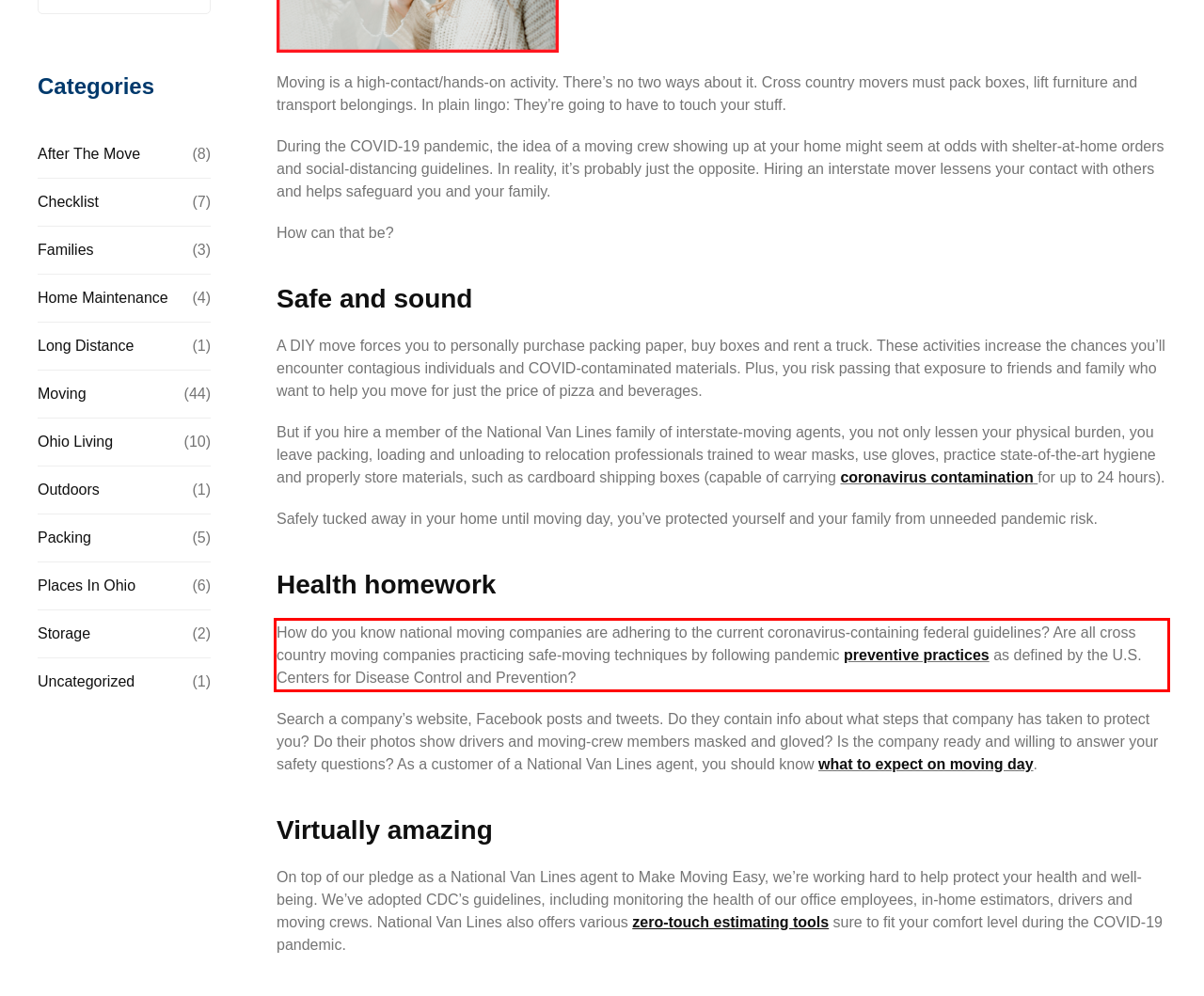Identify and transcribe the text content enclosed by the red bounding box in the given screenshot.

How do you know national moving companies are adhering to the current coronavirus-containing federal guidelines? Are all cross country moving companies practicing safe-moving techniques by following pandemic preventive practices as defined by the U.S. Centers for Disease Control and Prevention?